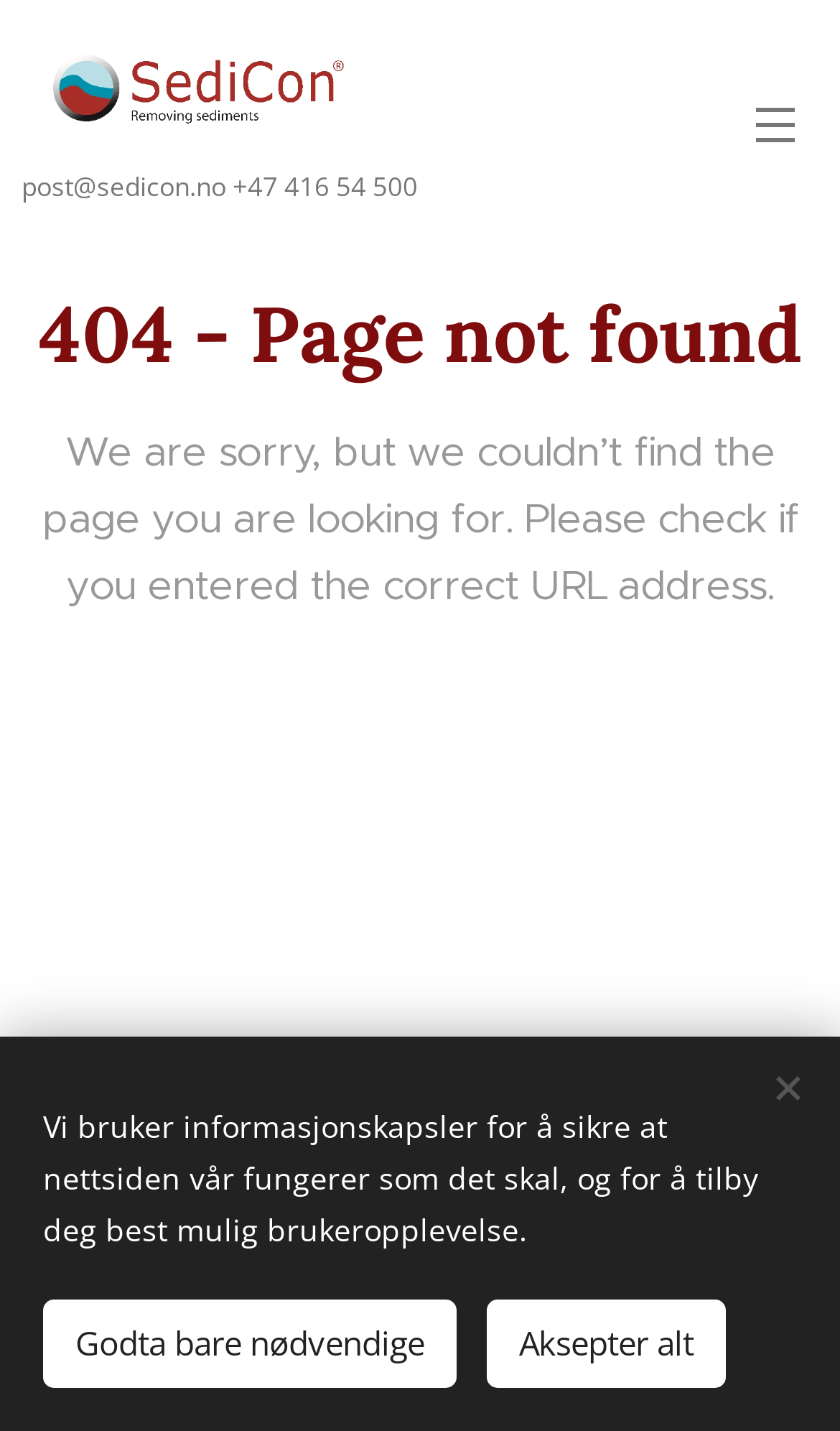Identify the coordinates of the bounding box for the element described below: "Godta bare nødvendige". Return the coordinates as four float numbers between 0 and 1: [left, top, right, bottom].

[0.051, 0.908, 0.544, 0.97]